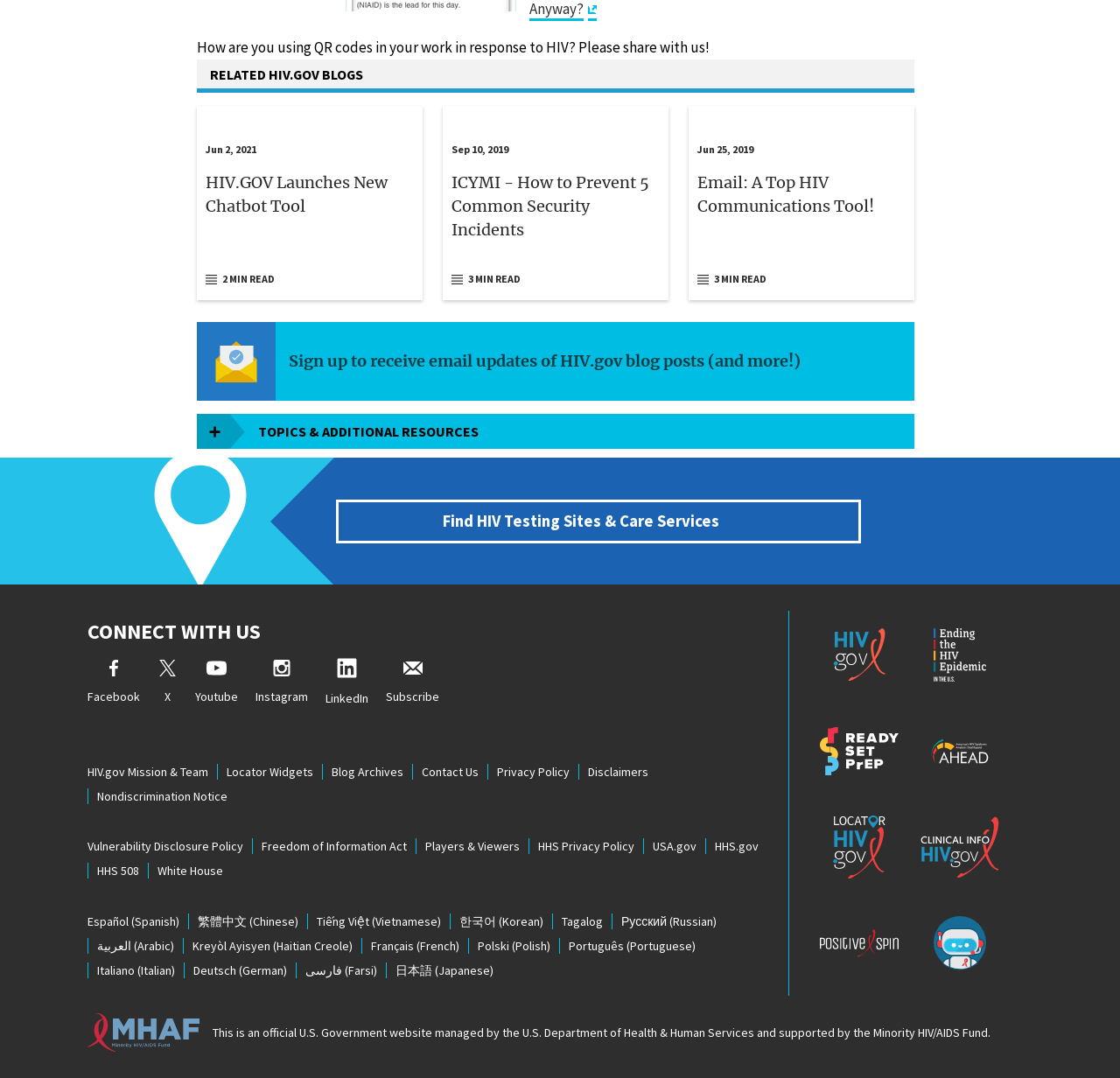How many social media platforms are listed under 'CONNECT WITH US'?
Based on the screenshot, answer the question with a single word or phrase.

5